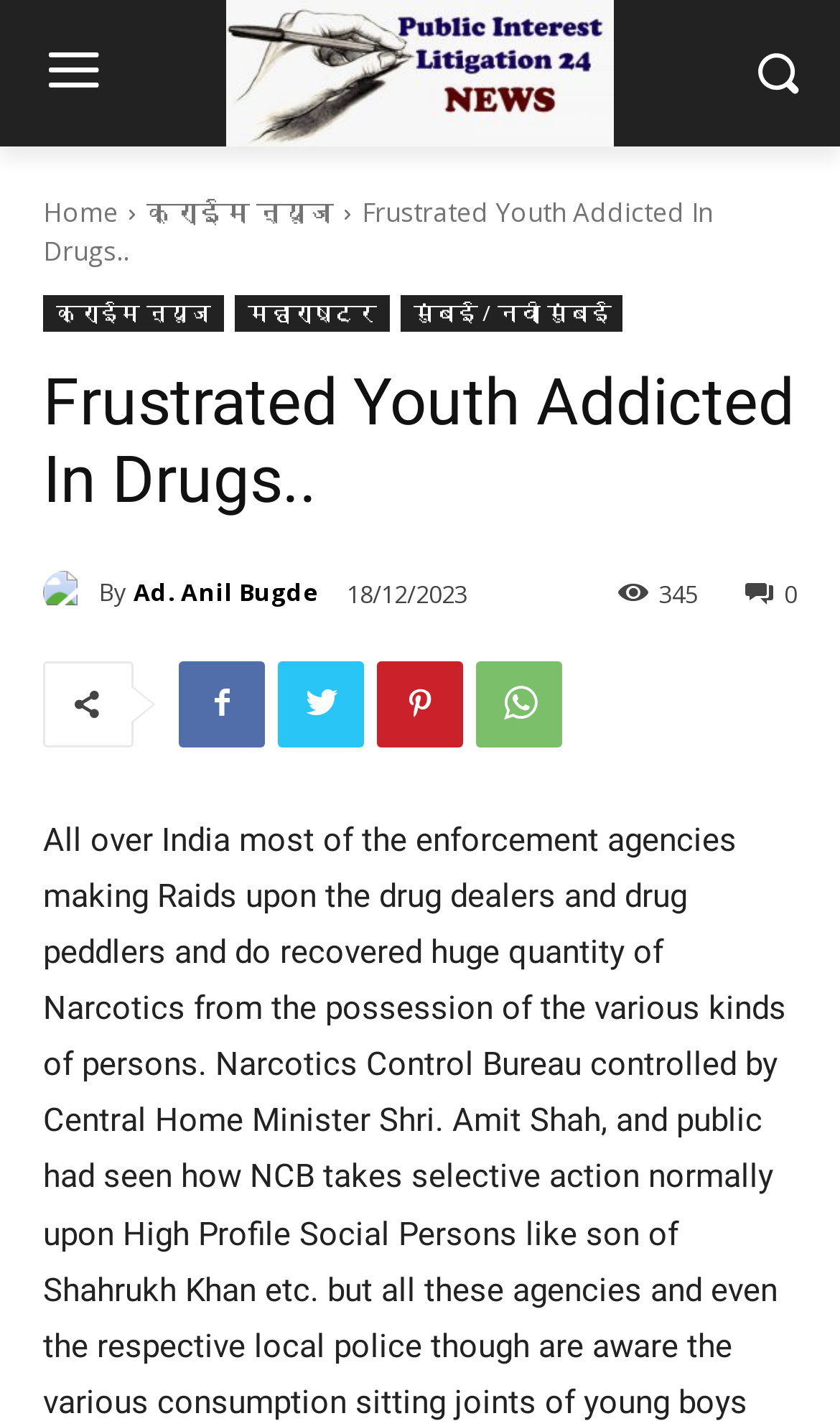Please find the top heading of the webpage and generate its text.

Frustrated Youth Addicted In Drugs..